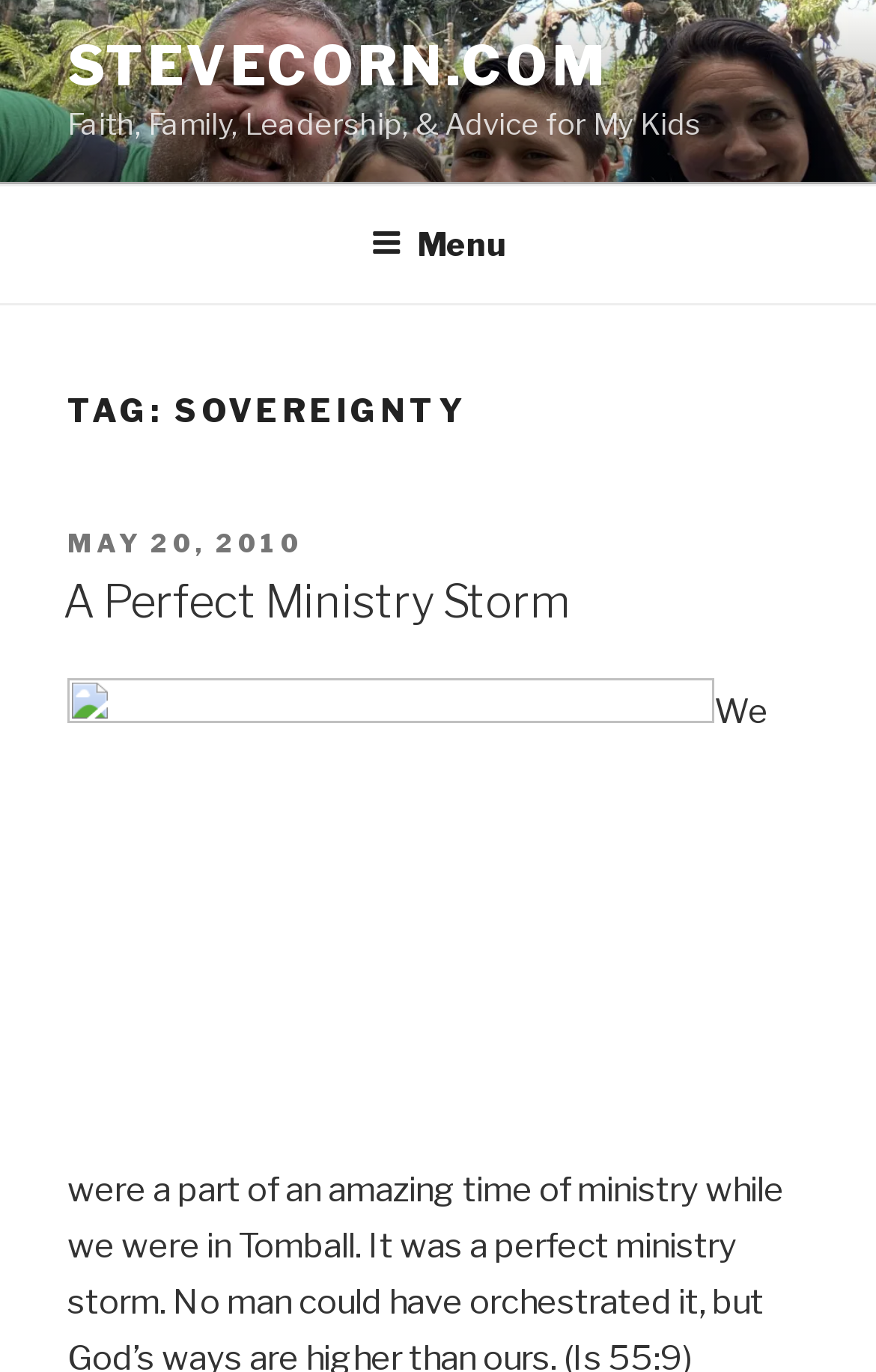What is the theme of the website?
Use the image to answer the question with a single word or phrase.

Faith, Family, Leadership, & Advice